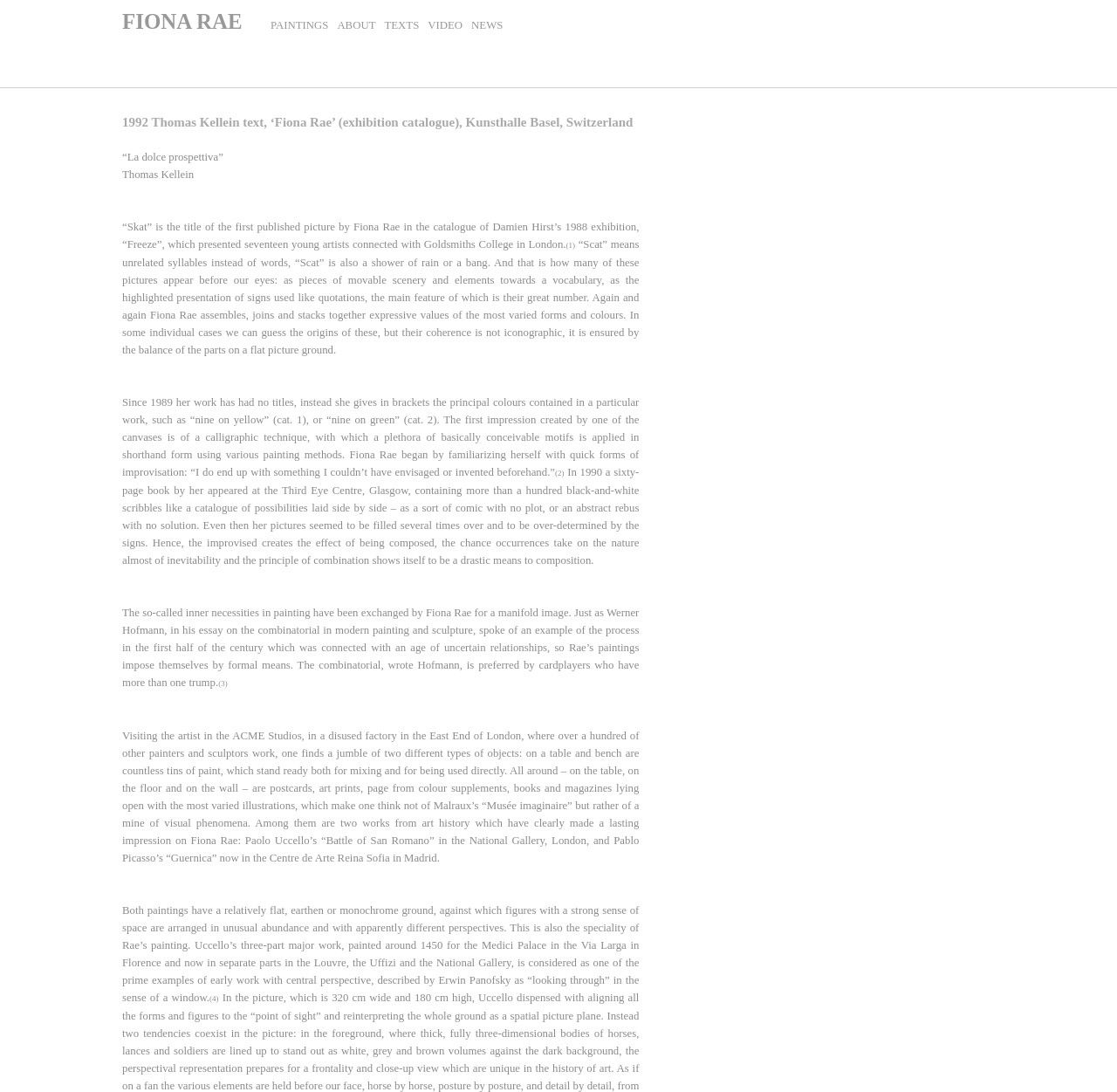Refer to the image and provide an in-depth answer to the question:
What is the title of the exhibition catalogue?

The title of the exhibition catalogue is mentioned in the text '1992 Thomas Kellein text, ‘Fiona Rae’ (exhibition catalogue), Kunsthalle Basel, Switzerland' which is also the title of the webpage.